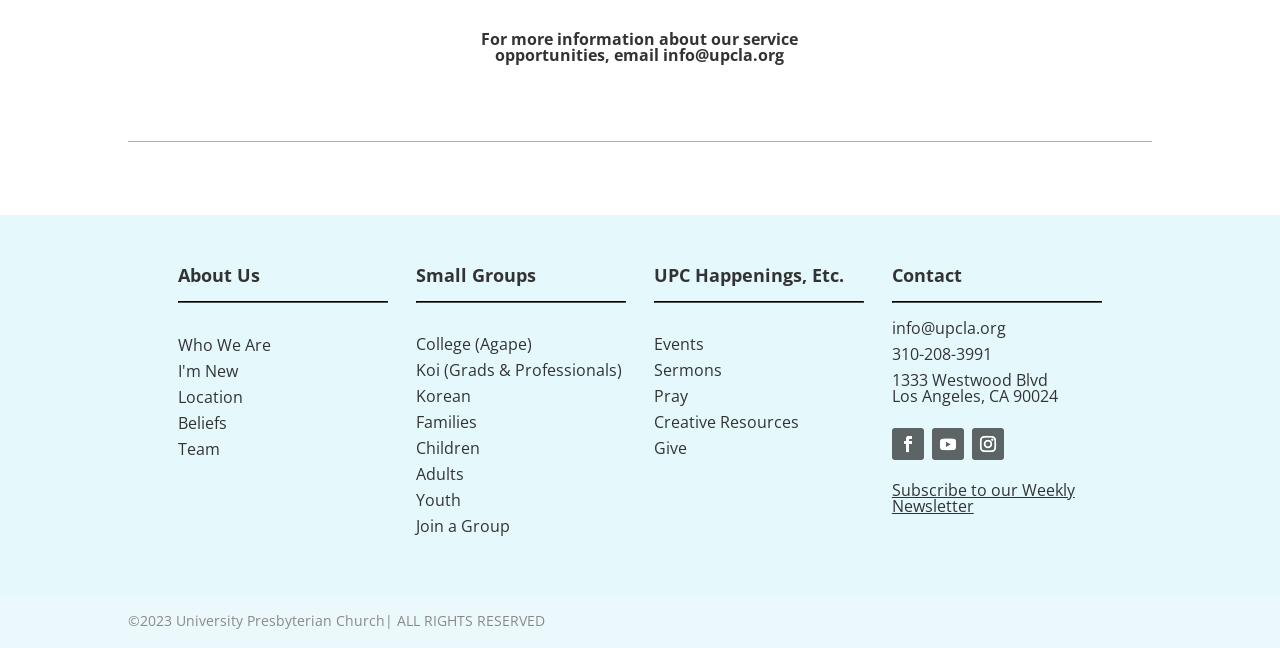What is the name of the church?
Answer with a single word or short phrase according to what you see in the image.

University Presbyterian Church